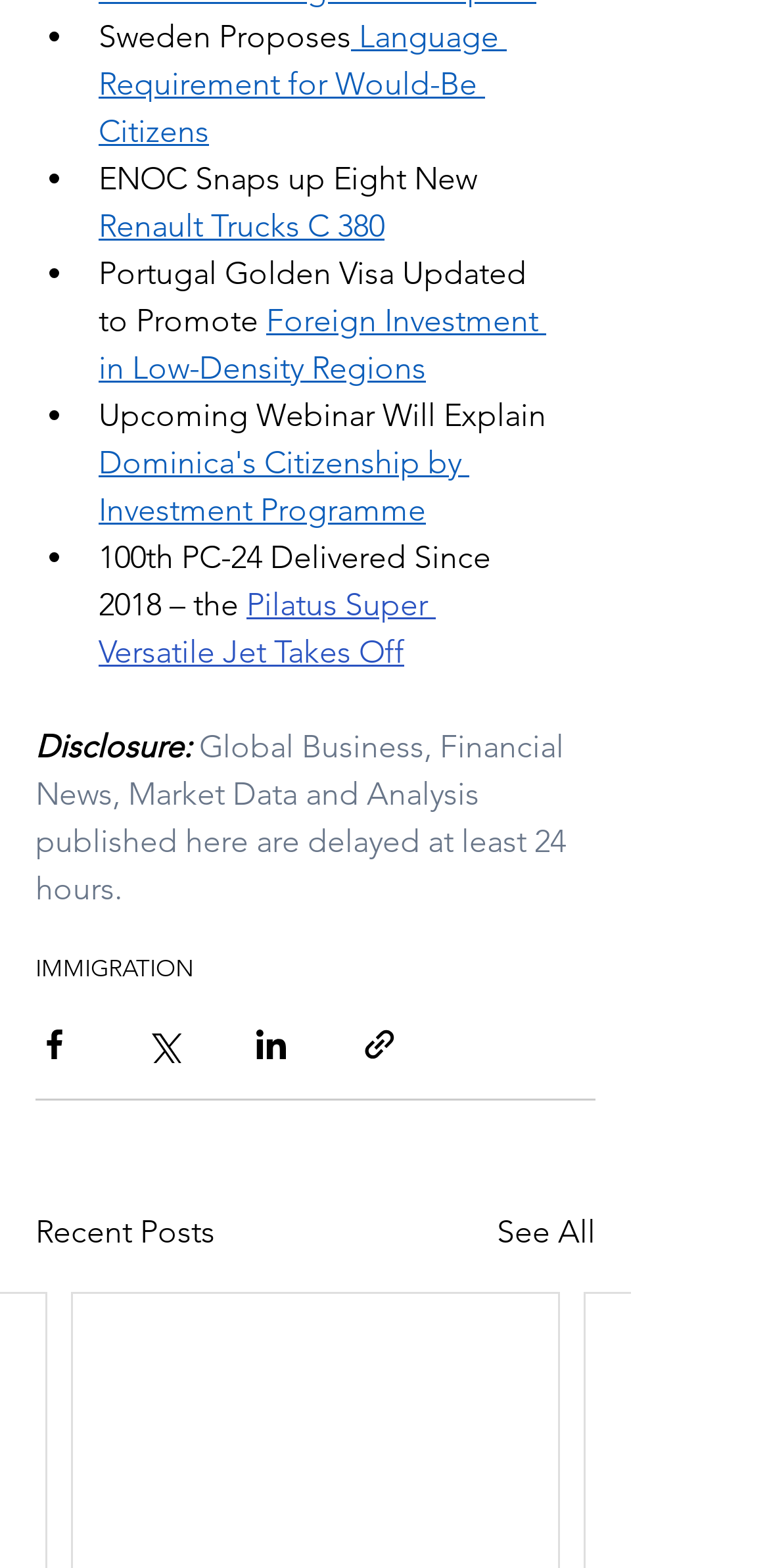Please provide the bounding box coordinates for the element that needs to be clicked to perform the following instruction: "Click on the 'Language Requirement for Would-Be Citizens' link". The coordinates should be given as four float numbers between 0 and 1, i.e., [left, top, right, bottom].

[0.128, 0.011, 0.659, 0.095]